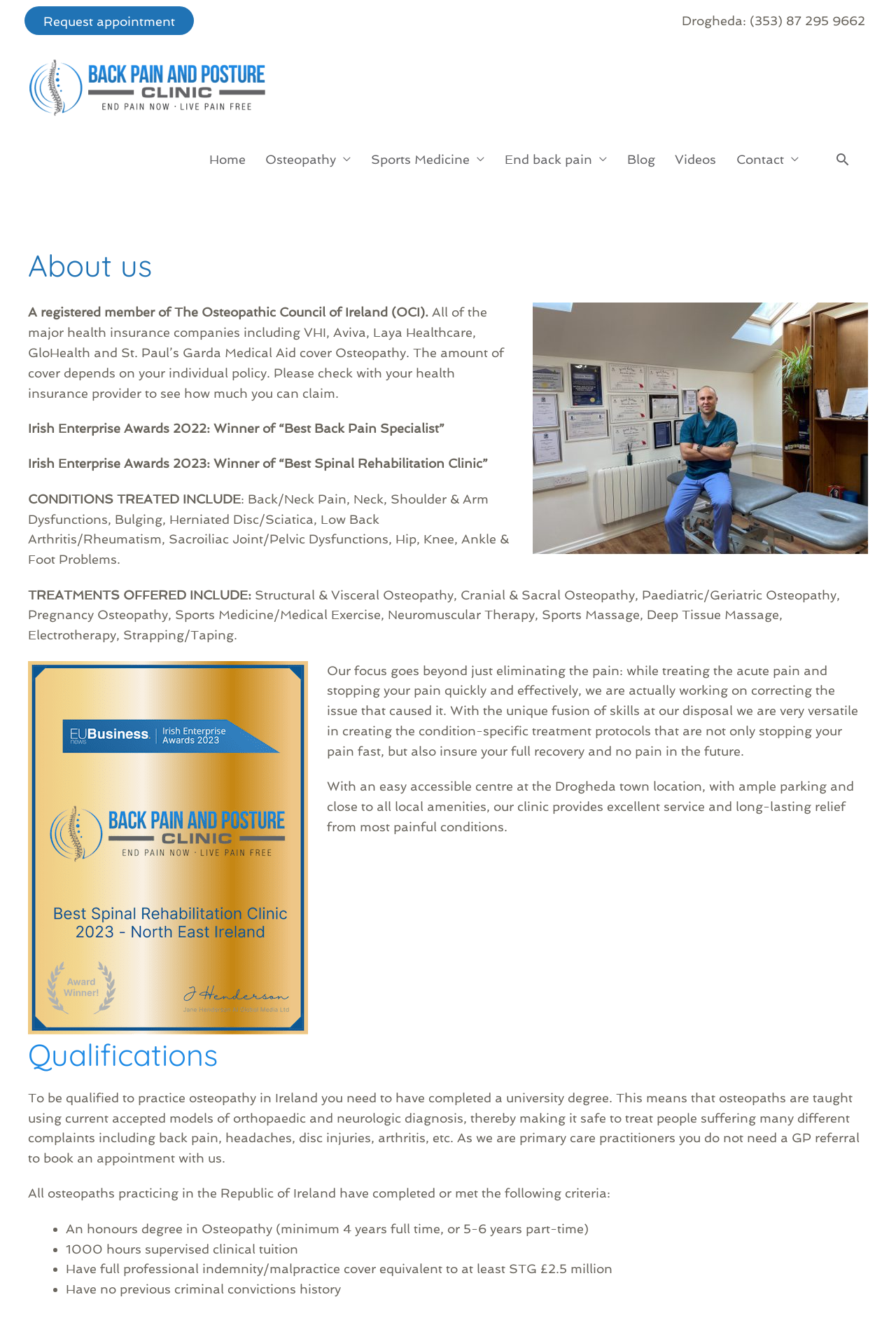Analyze the image and answer the question with as much detail as possible: 
What is the location of the clinic?

The location of the clinic can be found in the link 'Drogheda' with bounding box coordinates [0.761, 0.01, 0.829, 0.021].